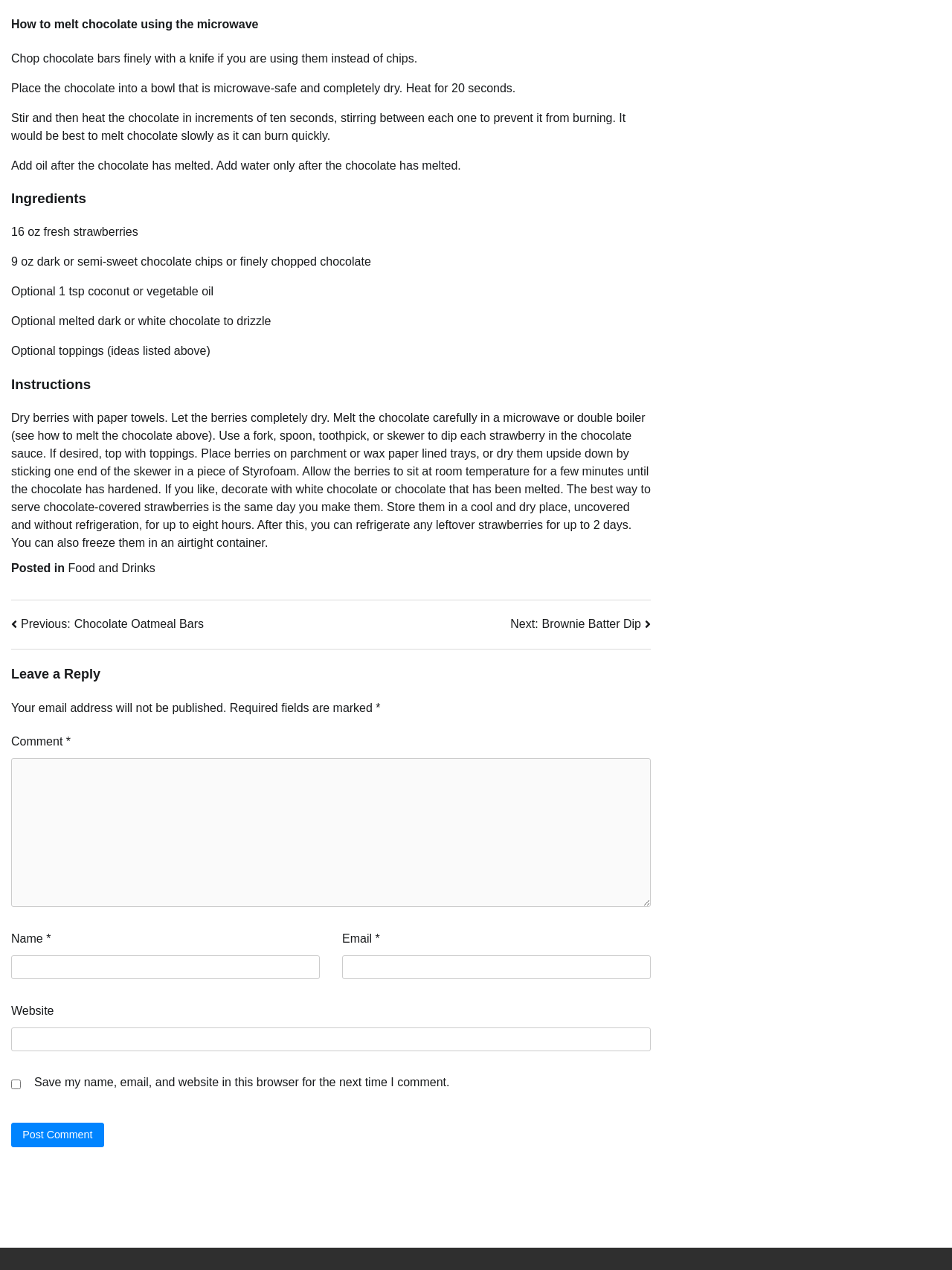What is the recommended way to melt chocolate?
Your answer should be a single word or phrase derived from the screenshot.

Microwave or double boiler